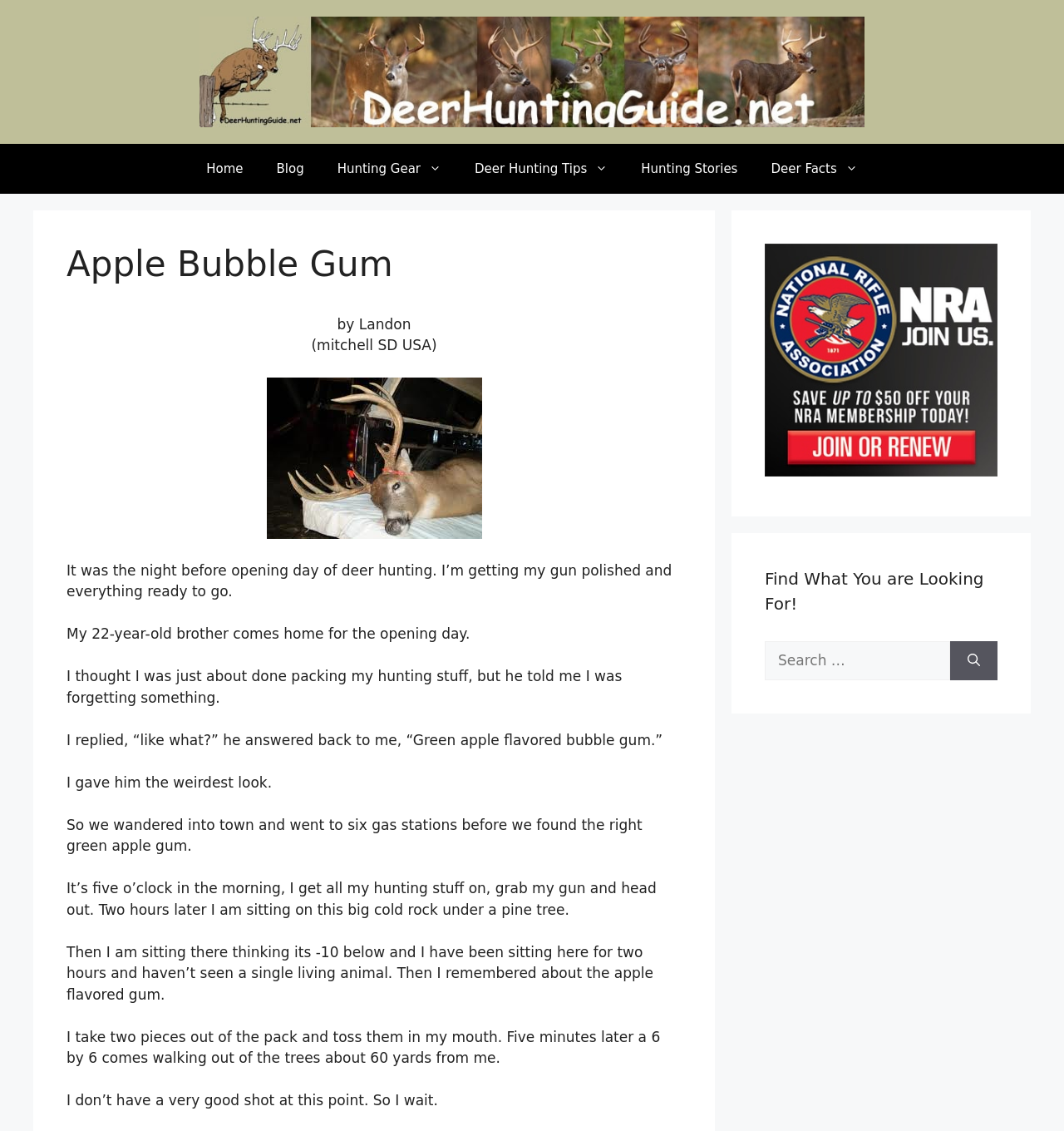Summarize the contents and layout of the webpage in detail.

The webpage appears to be a blog or personal story sharing platform, with a focus on deer hunting. At the top of the page, there is a banner with the site's name, accompanied by a link to a "Deer Hunting Guide" with an associated image. Below the banner, there is a navigation menu with links to various sections, including "Home", "Blog", "Hunting Gear", "Deer Hunting Tips", "Hunting Stories", and "Deer Facts".

The main content of the page is a personal story about preparing for deer hunting, with the title "Apple Bubble Gum" in a heading. The story is written in a conversational tone and describes the author's experience getting ready for opening day, including a humorous anecdote about searching for green apple flavored bubble gum. The text is divided into several paragraphs, with the author sharing their thoughts and experiences.

To the right of the main content, there are two complementary sections. The first section contains a link to "Join the NRA" with an associated image. The second section has a heading "Find What You are Looking For!" and a search box with a button to search for specific content.

There are several images on the page, including the "Deer Hunting Guide" image, an image of "apple-bubble-gum-21483484", and the "Join the NRA" image. The images are scattered throughout the page, with the "apple-bubble-gum-21483484" image appearing in the main content section.